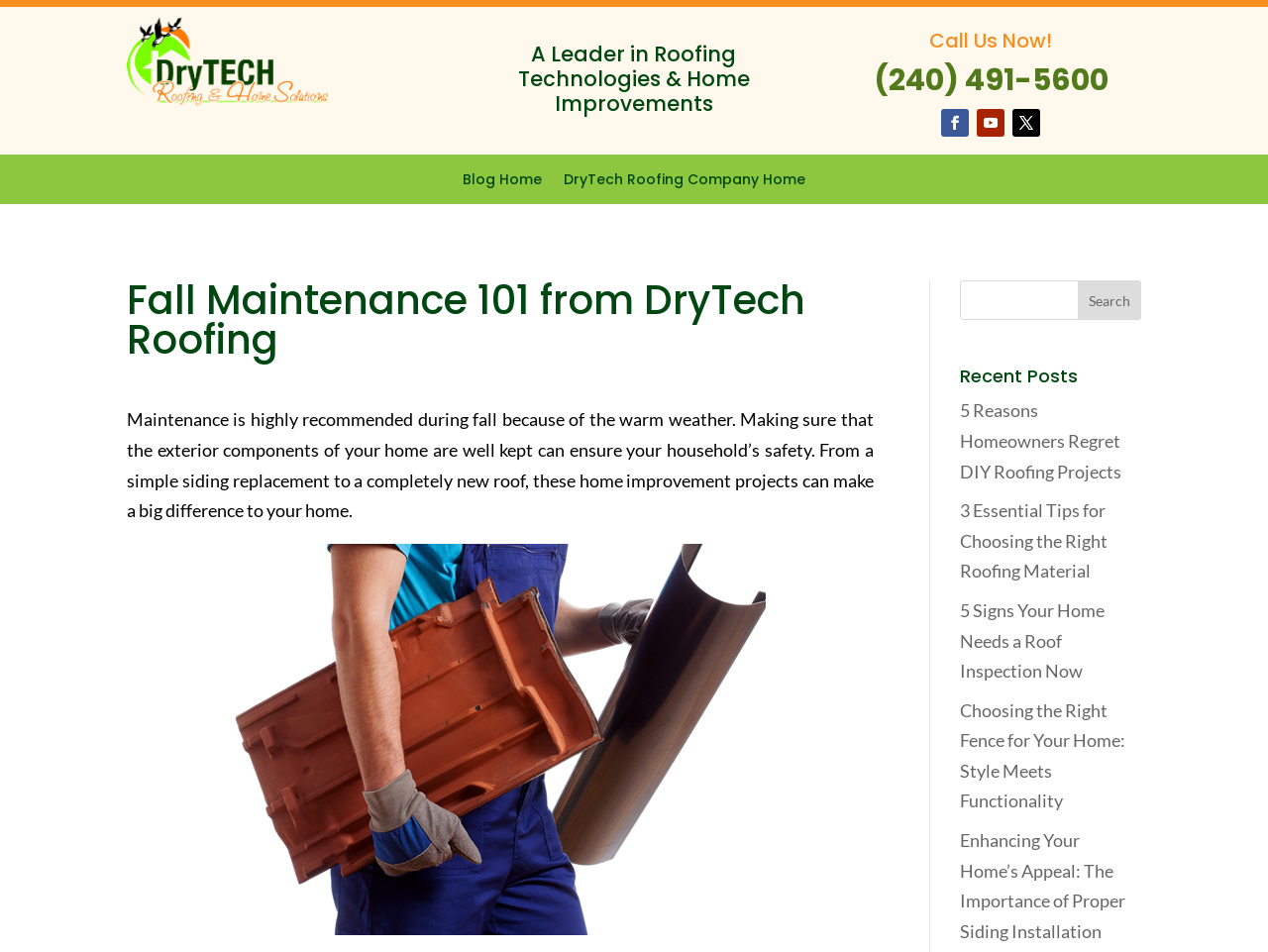Respond with a single word or phrase to the following question:
What is the function of the search bar?

Search the website